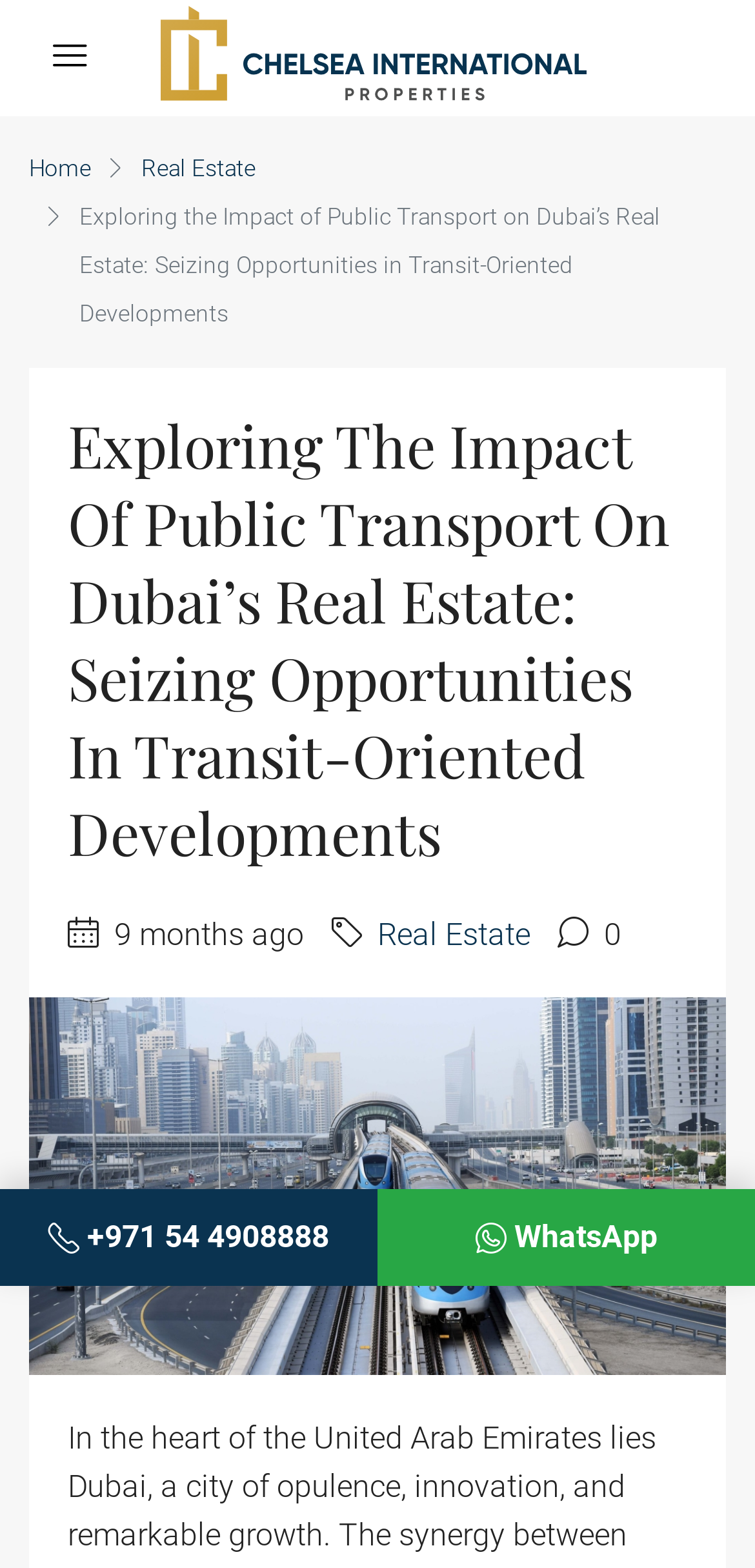Determine the bounding box coordinates of the UI element that matches the following description: "alt="Mobile logo"". The coordinates should be four float numbers between 0 and 1 in the format [left, top, right, bottom].

[0.213, 0.024, 0.777, 0.047]